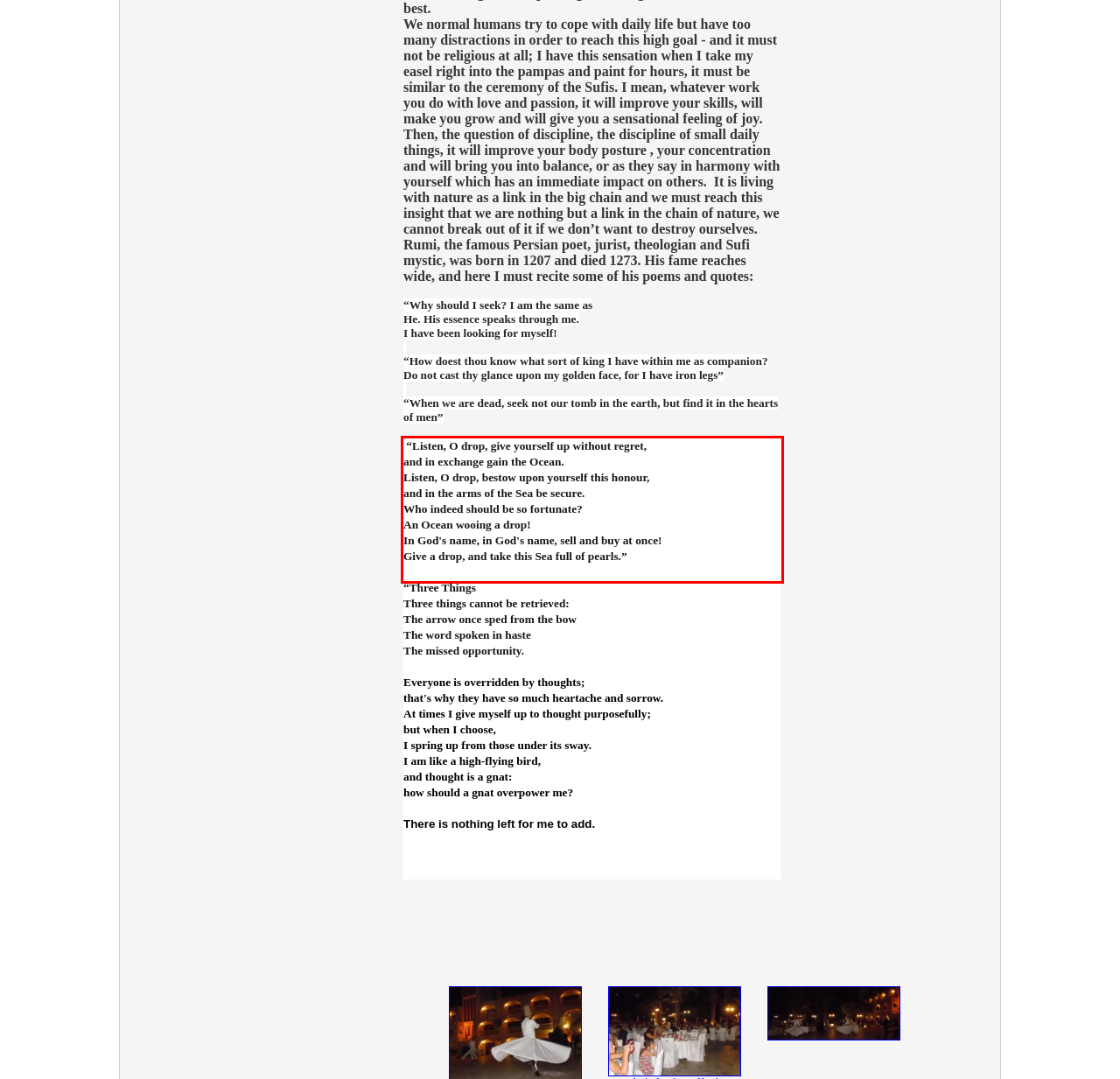Please look at the webpage screenshot and extract the text enclosed by the red bounding box.

“Listen, O drop, give yourself up without regret, and in exchange gain the Ocean. Listen, O drop, bestow upon yourself this honour, and in the arms of the Sea be secure. Who indeed should be so fortunate? An Ocean wooing a drop! In God's name, in God's name, sell and buy at once! Give a drop, and take this Sea full of pearls.”